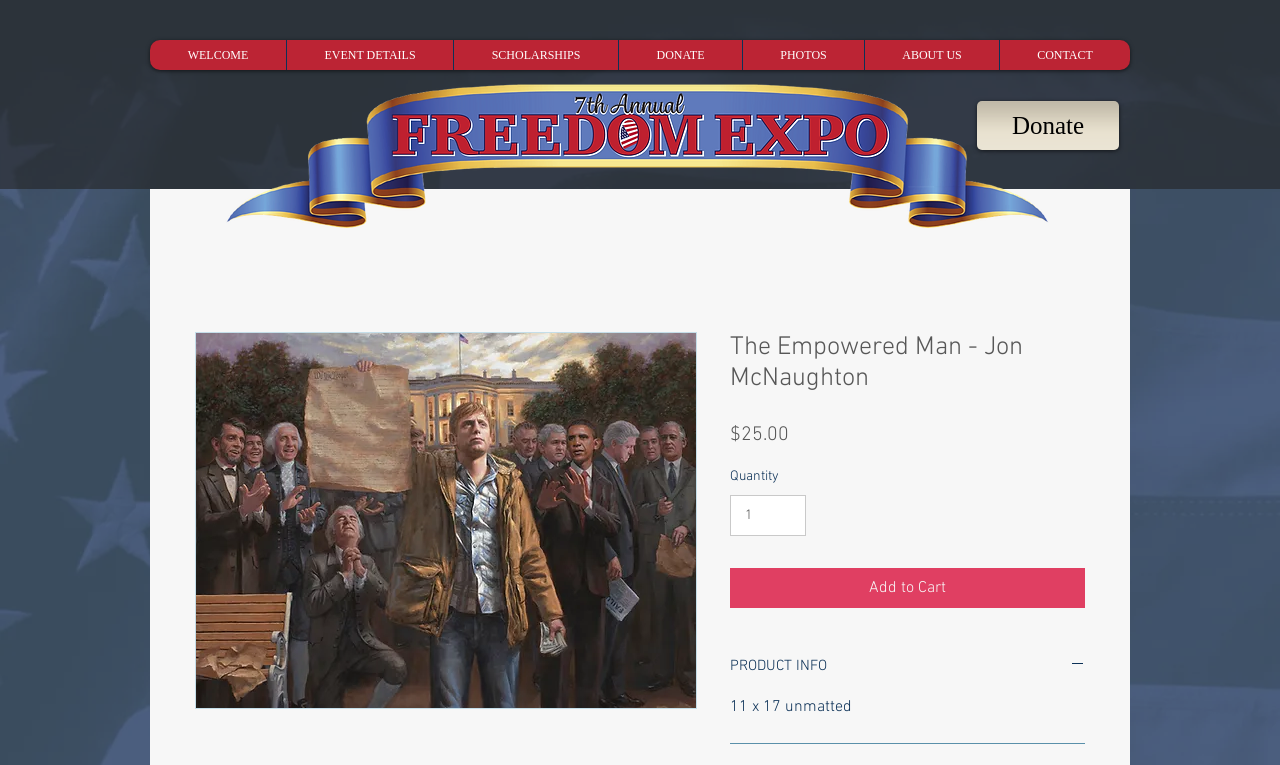What is the navigation menu item after 'WELCOME'?
Could you answer the question in a detailed manner, providing as much information as possible?

I inferred this answer by looking at the navigation menu items, which are 'WELCOME', 'EVENT DETAILS', 'SCHOLARSHIPS', and so on. The item after 'WELCOME' is 'EVENT DETAILS'.